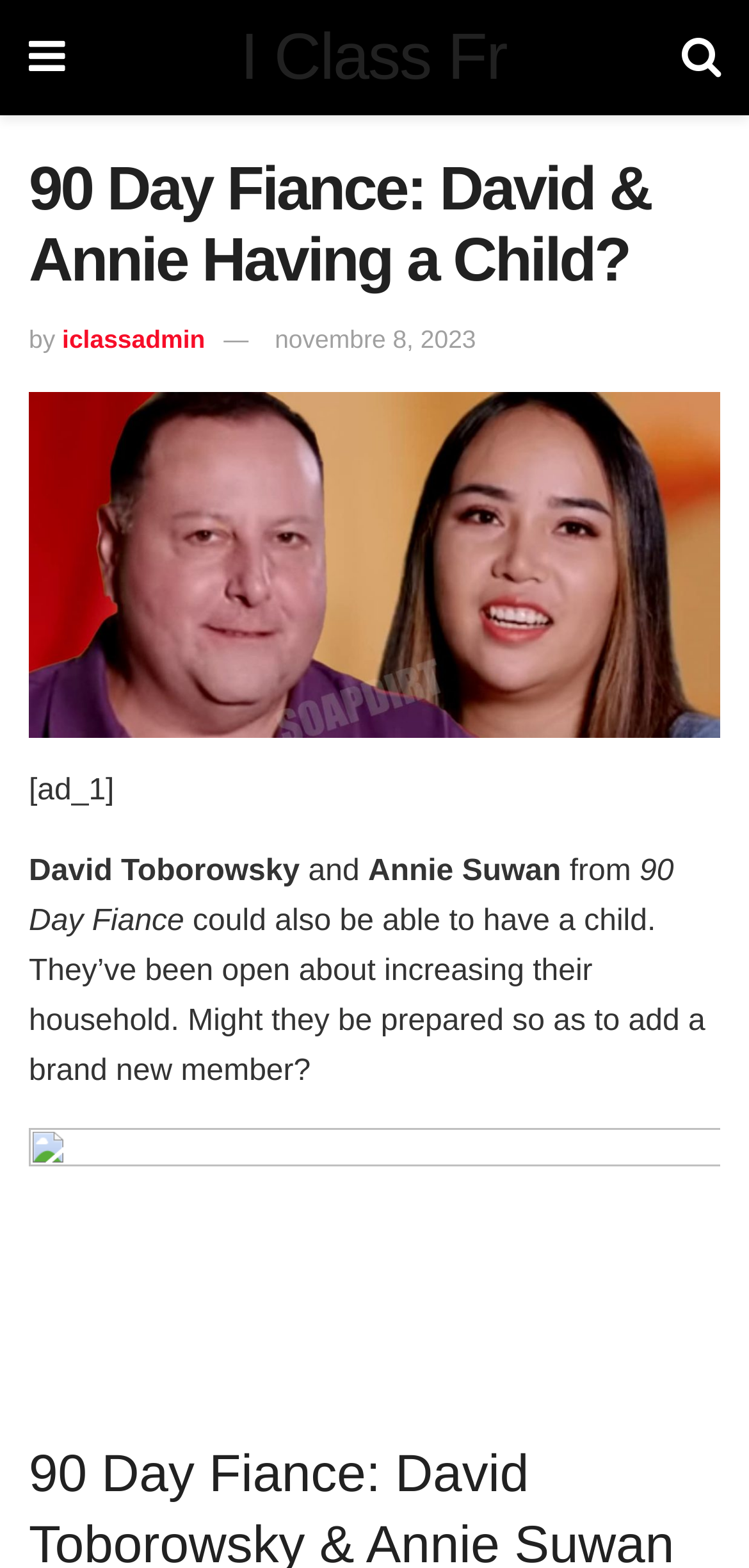What is the name of the TV show mentioned in the article?
Please answer using one word or phrase, based on the screenshot.

90 Day Fiance